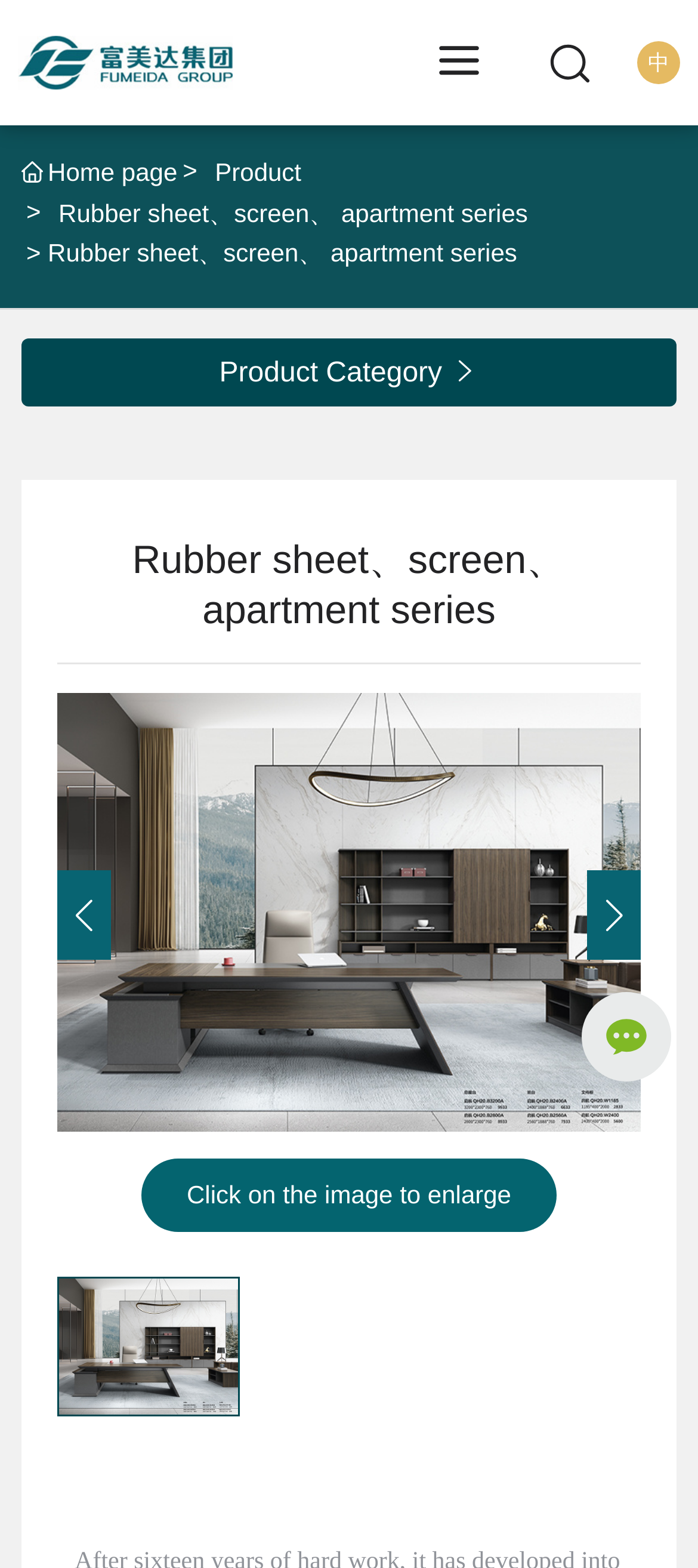Is there a separator on the webpage?
Please answer using one word or phrase, based on the screenshot.

Yes